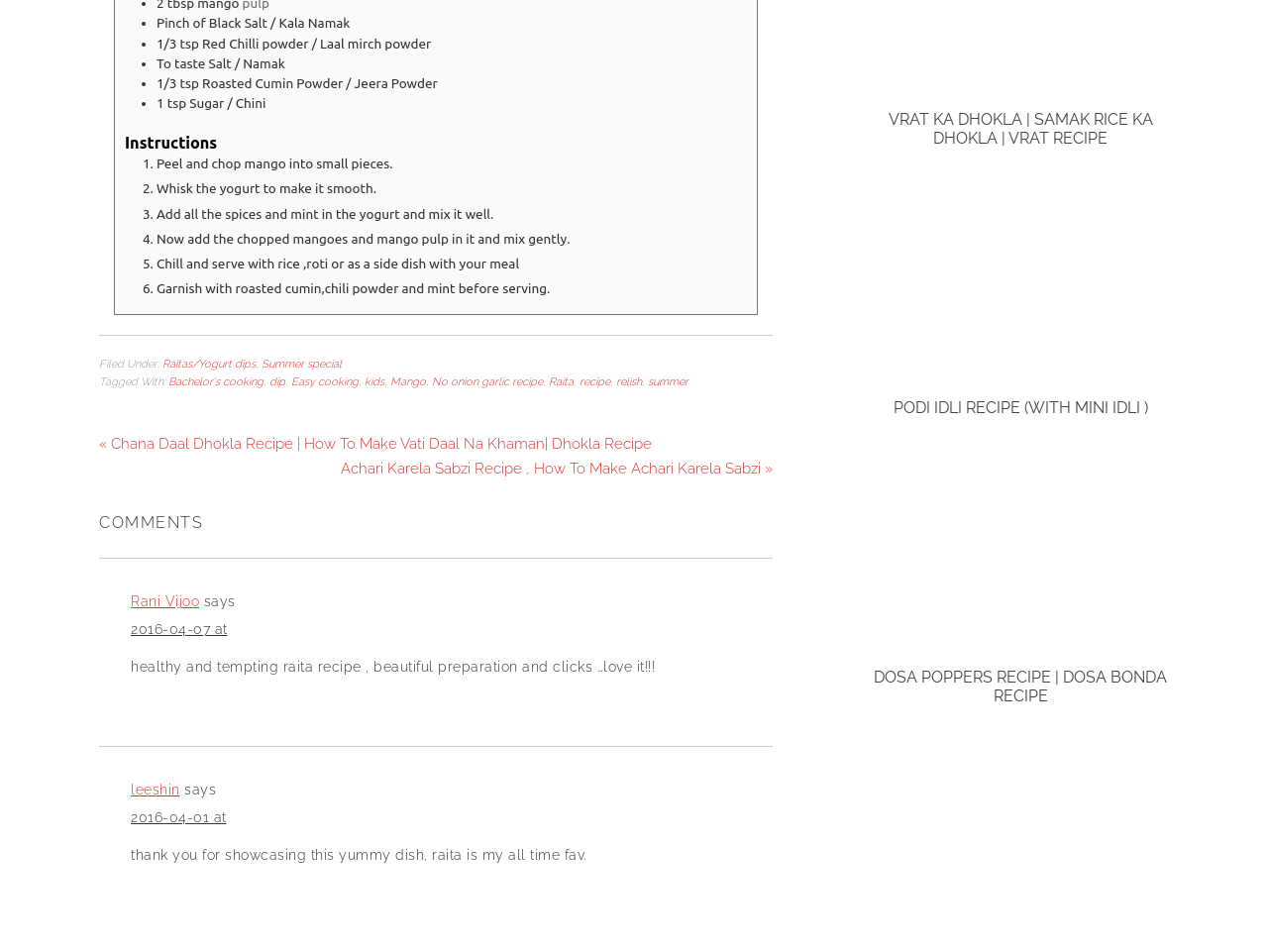Identify the bounding box of the UI component described as: "Mango".

[0.308, 0.394, 0.336, 0.407]